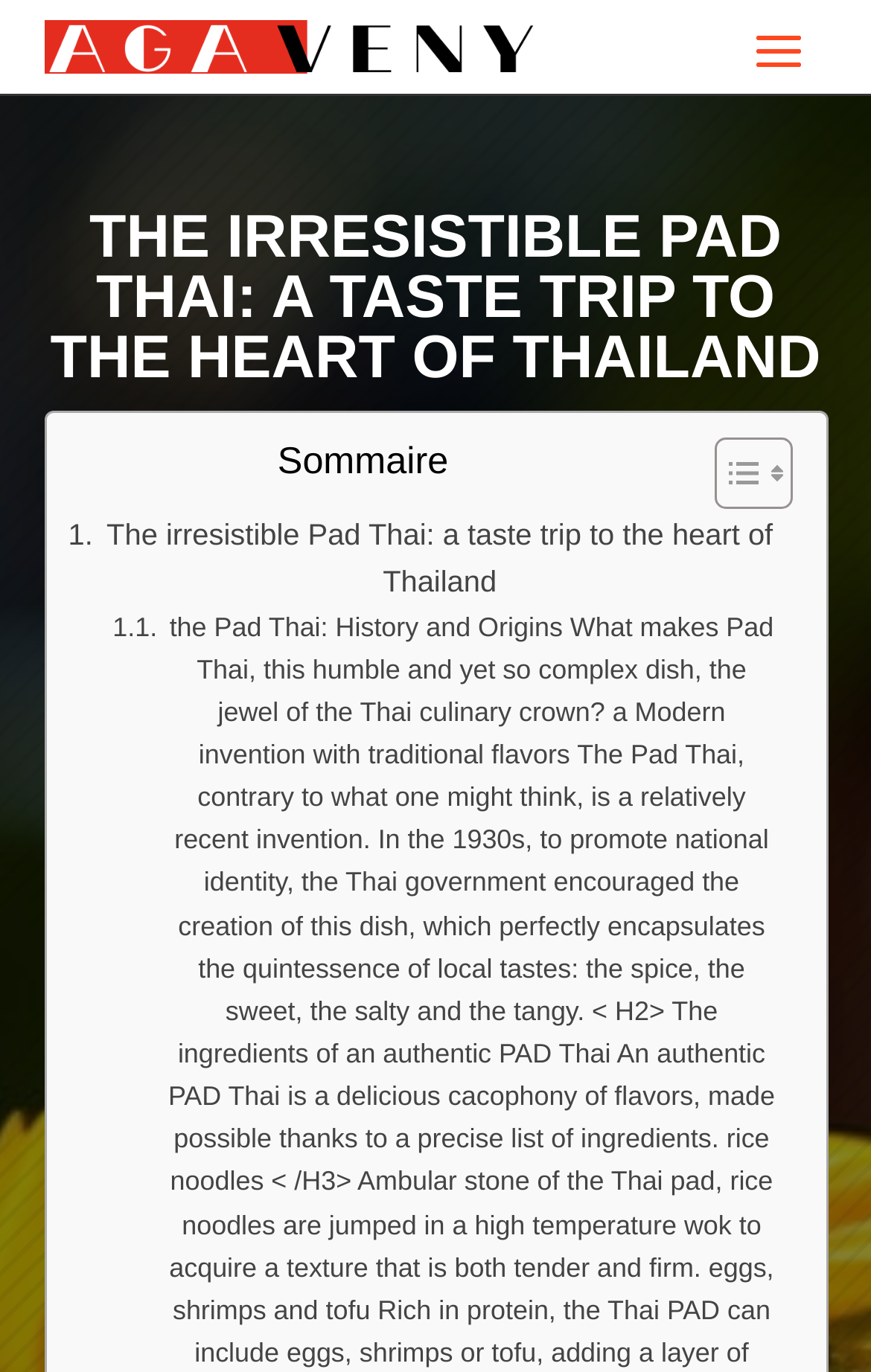Locate and generate the text content of the webpage's heading.

THE IRRESISTIBLE PAD THAI: A TASTE TRIP TO THE HEART OF THAILAND